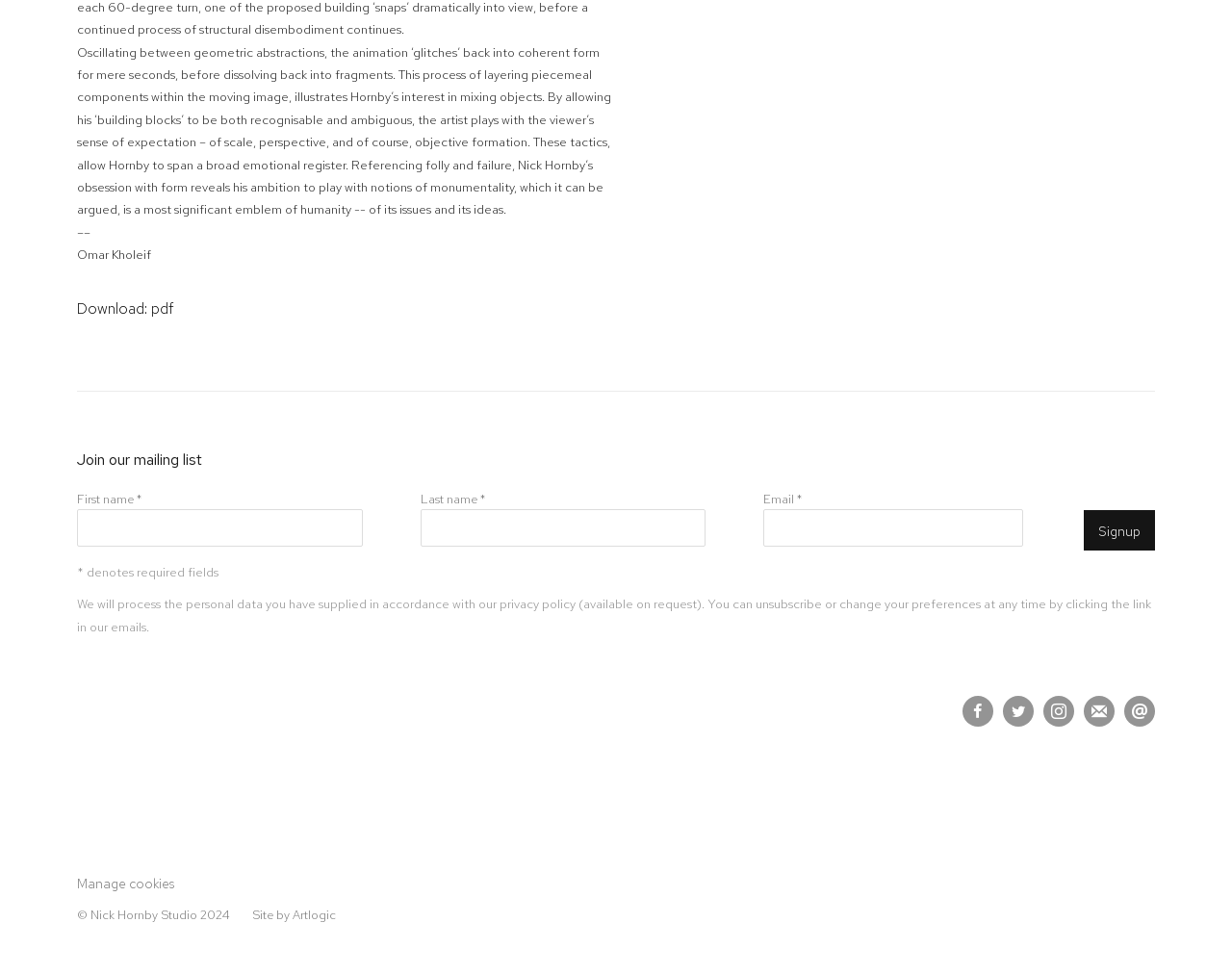What is the artist's name?
Respond to the question with a well-detailed and thorough answer.

The artist's name is mentioned in the text as 'Nick Hornby' and also appears in the copyright statement at the bottom of the page as '© Nick Hornby Studio 2024'.